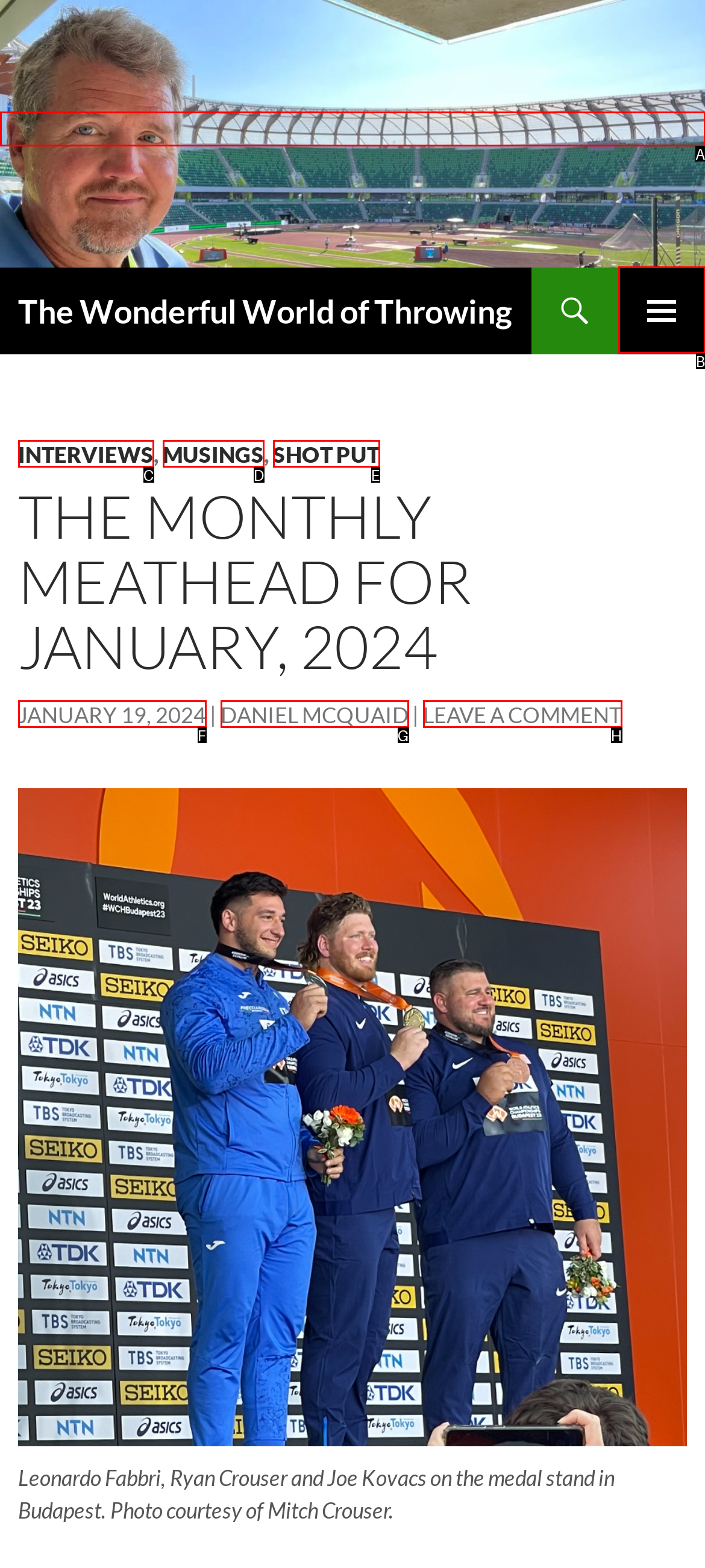Match the HTML element to the description: Leave a comment. Answer with the letter of the correct option from the provided choices.

H